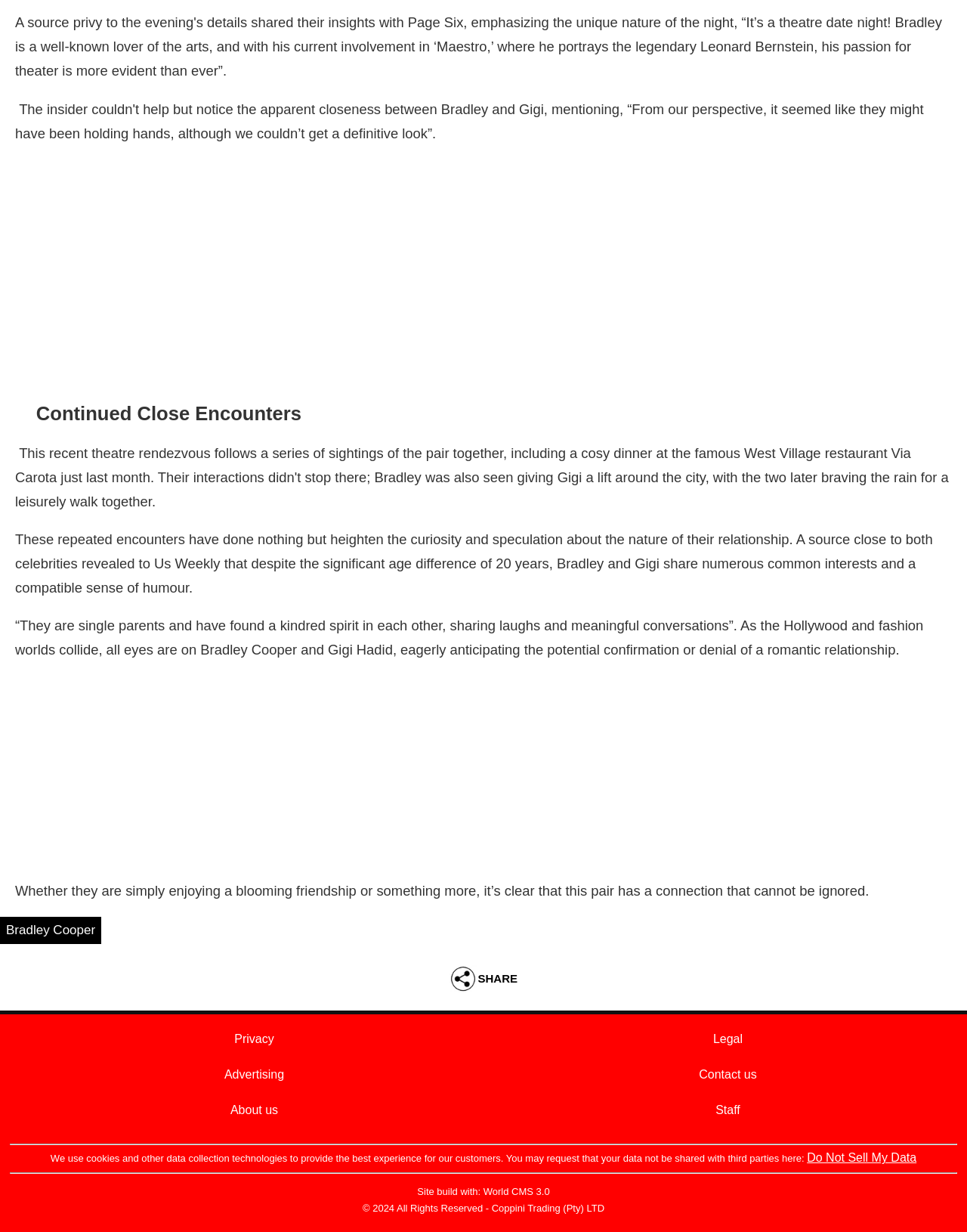Can you find the bounding box coordinates of the area I should click to execute the following instruction: "Read about Privacy"?

[0.242, 0.838, 0.283, 0.849]